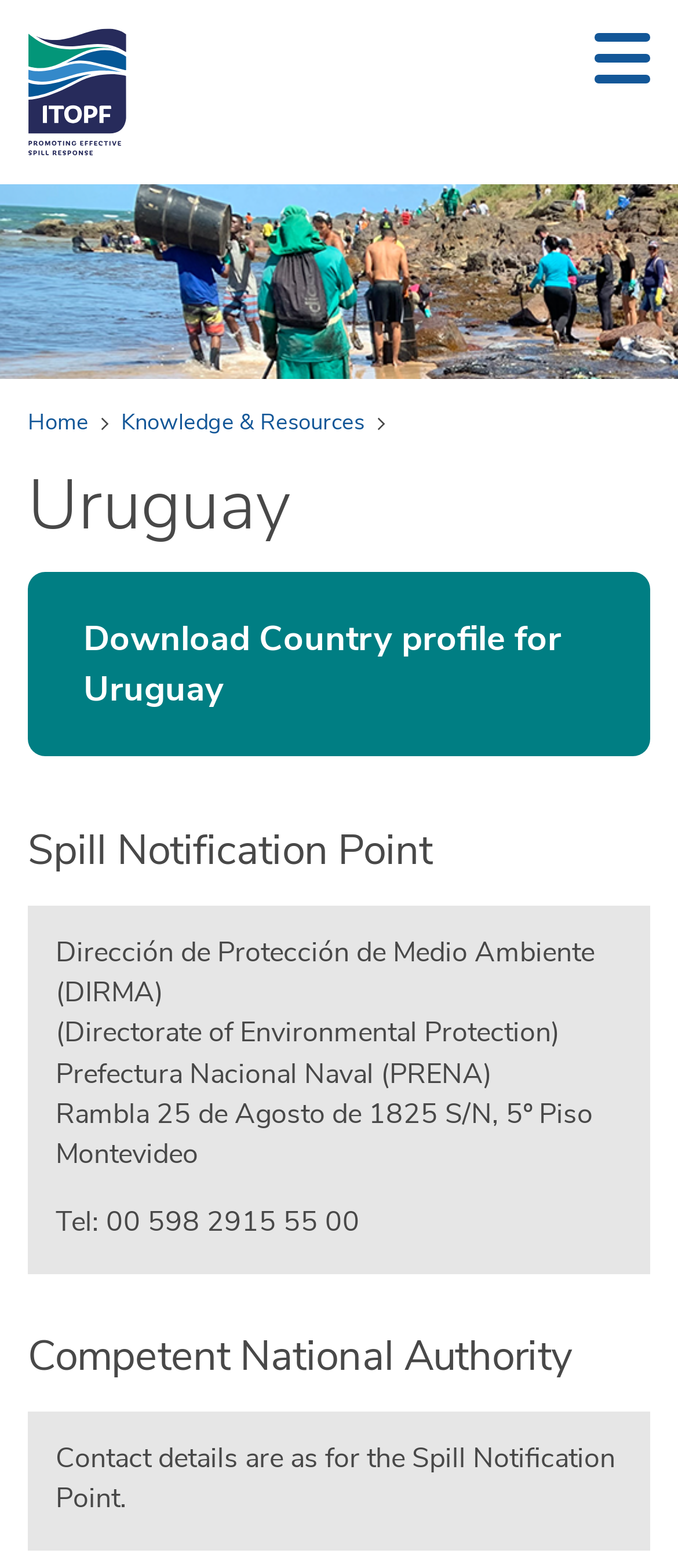Generate a thorough caption detailing the webpage content.

The webpage is about ITOPF, an organization promoting effective spill response, with a focus on Uruguay. At the top, there is a link to the ITOPF homepage and a 24/7 incident notification number. Below this, there is a search bar with a "Search" button. 

To the right of the search bar, there is a link to go back to the main menu. Below this, there are multiple links to various resources, including knowledge and resources, documents and guides, company literature, films, technical information papers, countries, territories, and regions, data and statistics, library, and useful links. 

Further down, there is a heading that reads "Uruguay" and a link to download a country profile for Uruguay. Below this, there is information about the spill notification point in Uruguay, including the address, phone number, and contact details of the Dirección de Protección de Medio Ambiente (DIRMA) and the Prefectura Nacional Naval (PRENA). 

Finally, there is a section about the competent national authority, which provides the same contact details as the spill notification point.